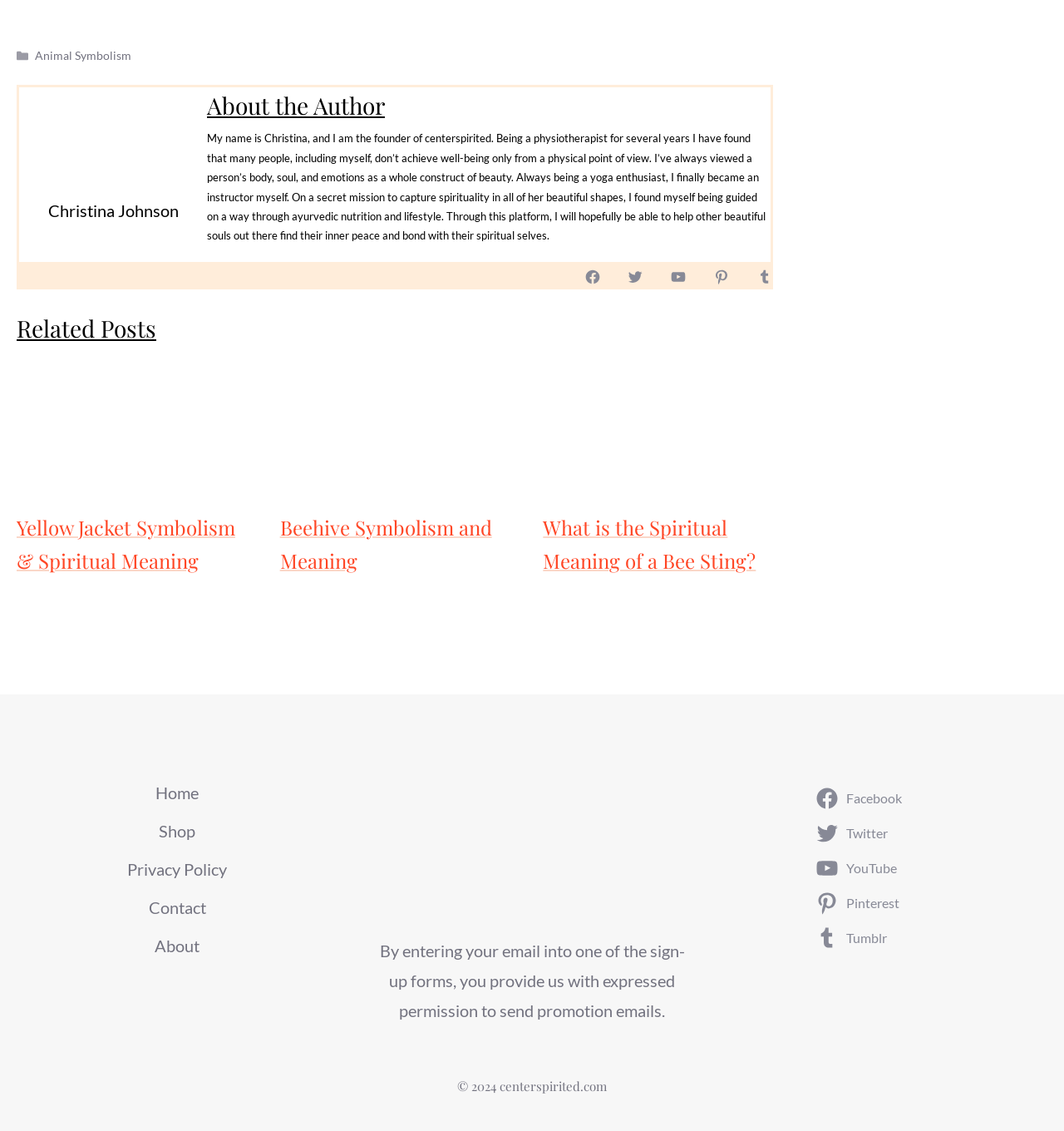Is there a logo in the footer?
Using the image, answer in one word or phrase.

Yes